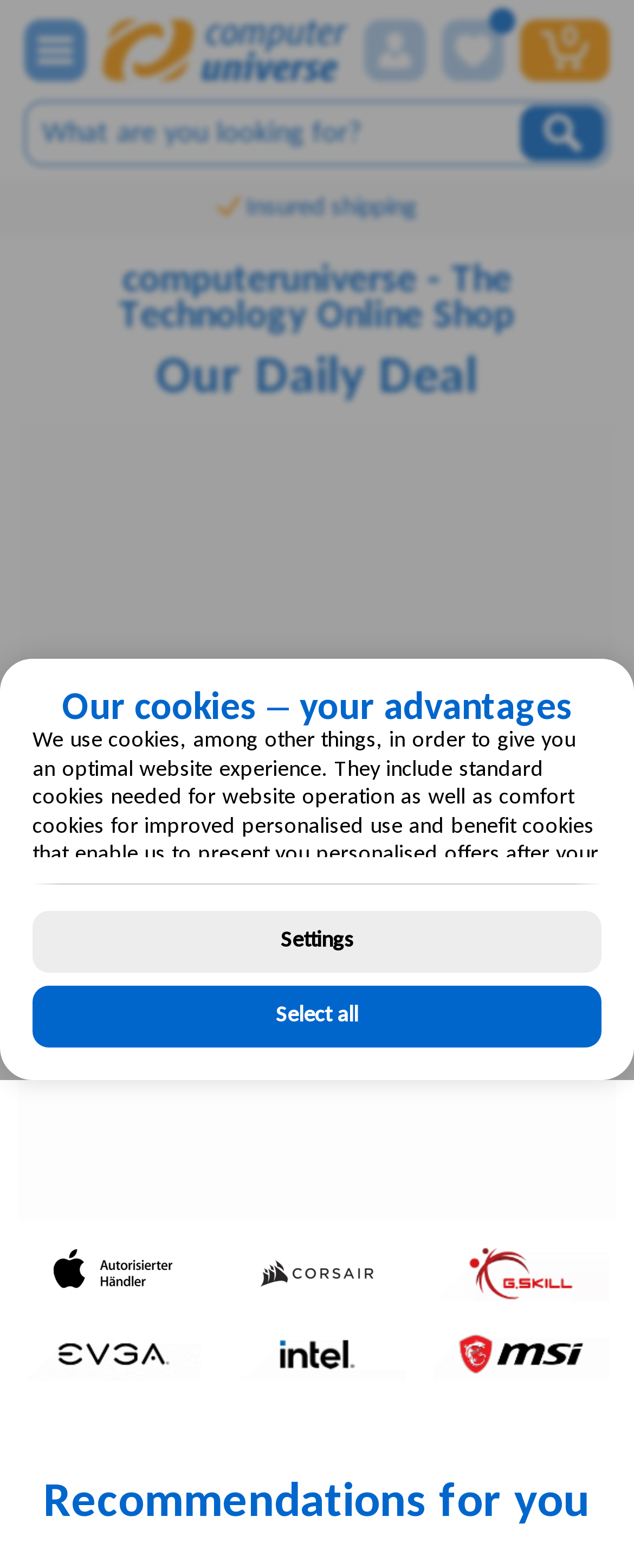Could you provide the bounding box coordinates for the portion of the screen to click to complete this instruction: "Click the hamburger menu button"?

[0.038, 0.012, 0.136, 0.052]